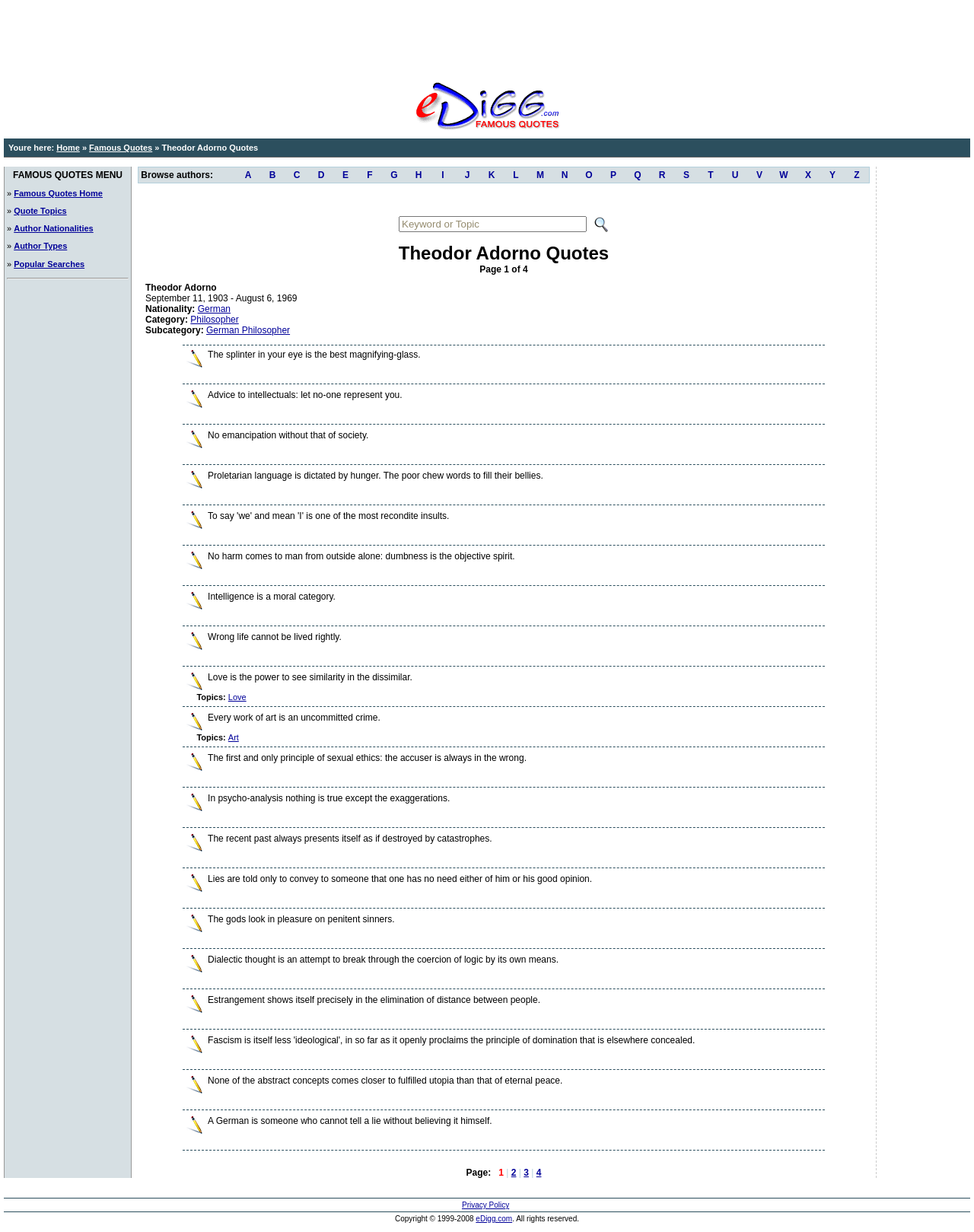Select the bounding box coordinates of the element I need to click to carry out the following instruction: "Search for quotes by author nationality by clicking on 'Author Nationalities'".

[0.014, 0.182, 0.096, 0.189]